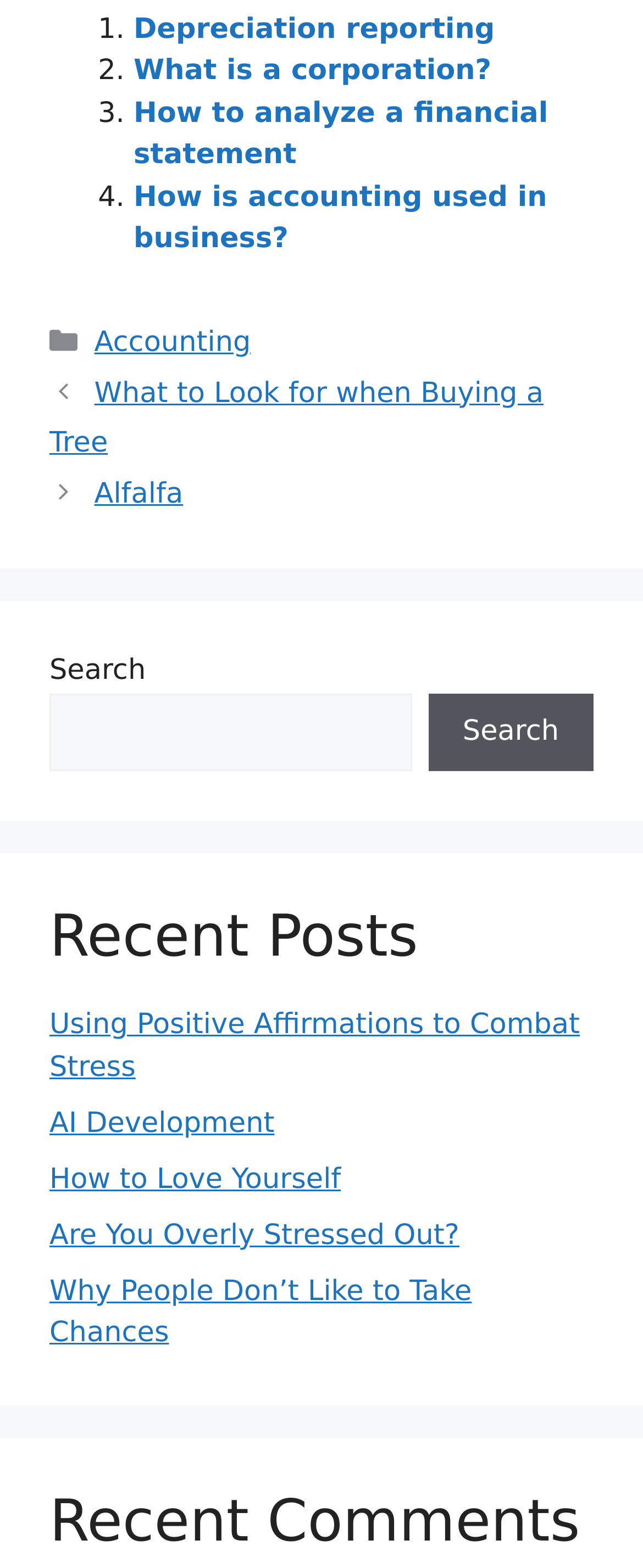Determine the bounding box coordinates of the area to click in order to meet this instruction: "Read What to Look for when Buying a Tree".

[0.077, 0.24, 0.845, 0.293]